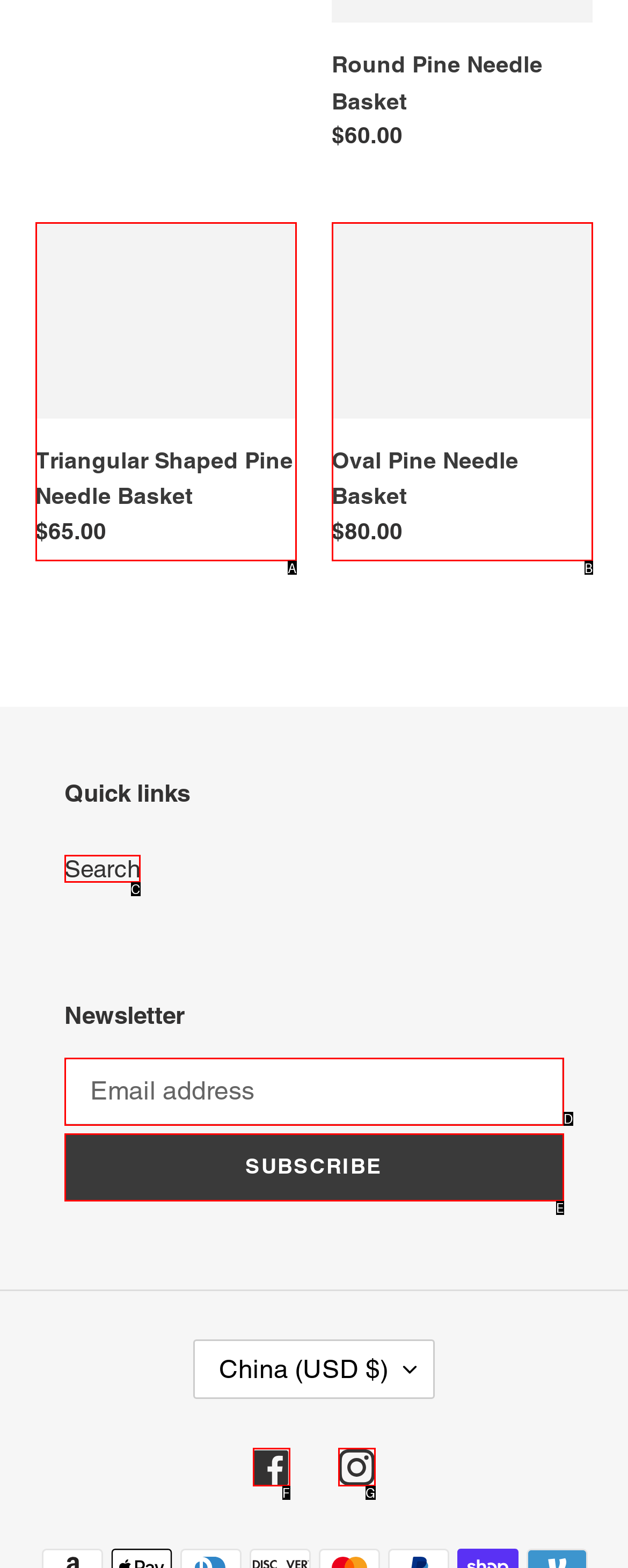Given the description: Facebook, select the HTML element that best matches it. Reply with the letter of your chosen option.

F